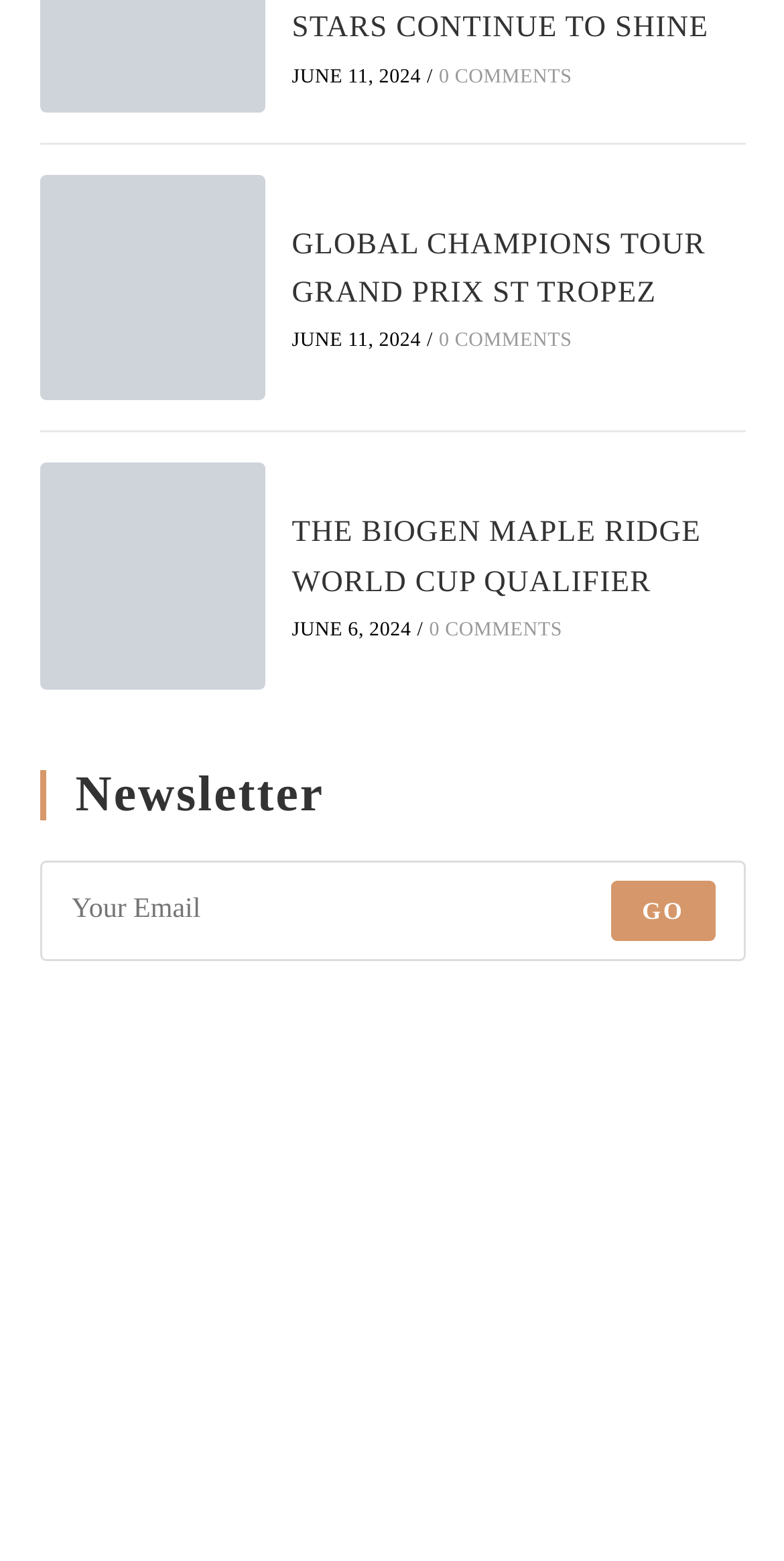Extract the bounding box coordinates for the UI element described as: "Go".

[0.781, 0.946, 0.912, 0.985]